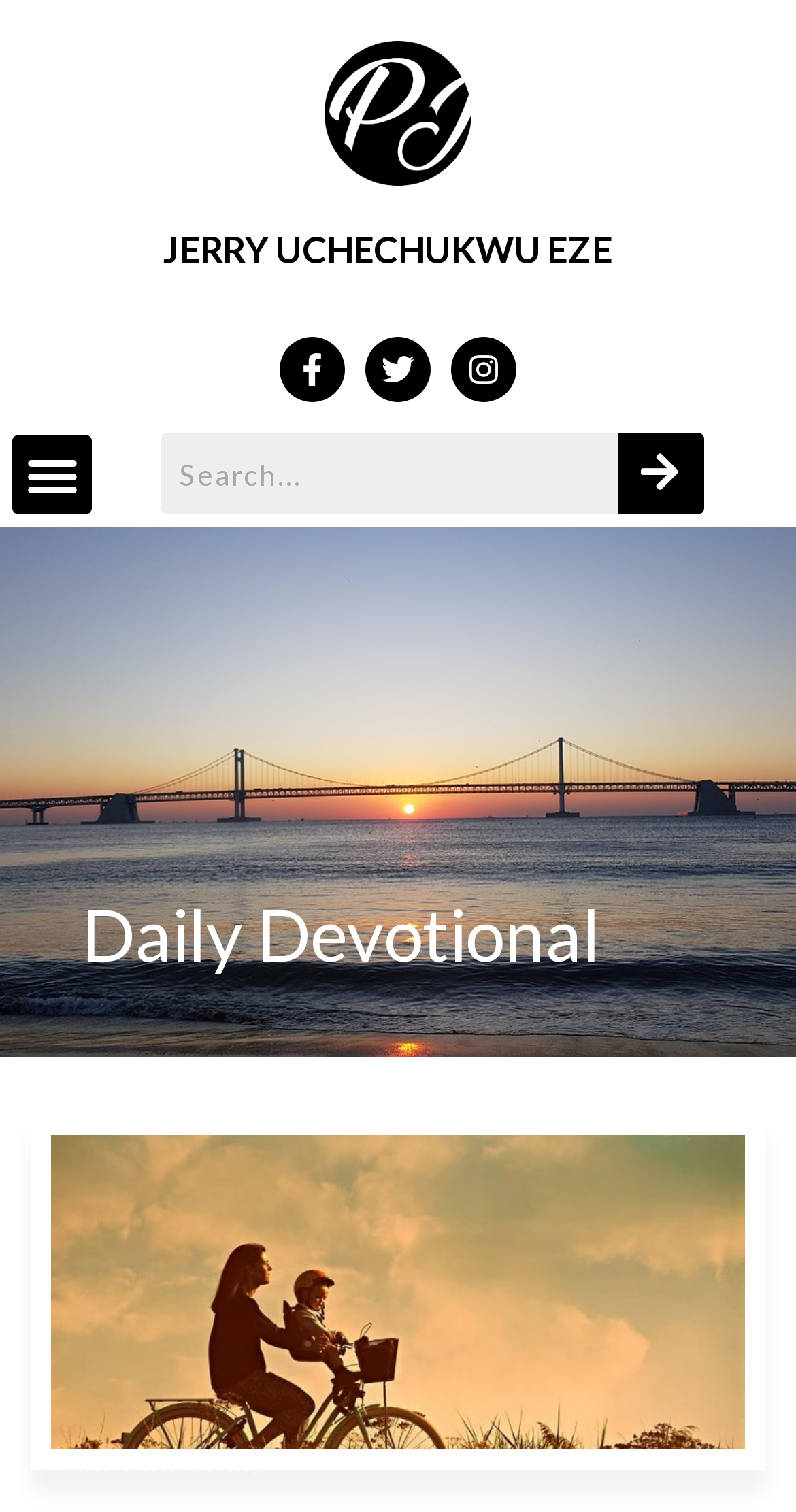Can you determine the bounding box coordinates of the area that needs to be clicked to fulfill the following instruction: "Read the daily devotional"?

[0.103, 0.594, 0.897, 0.641]